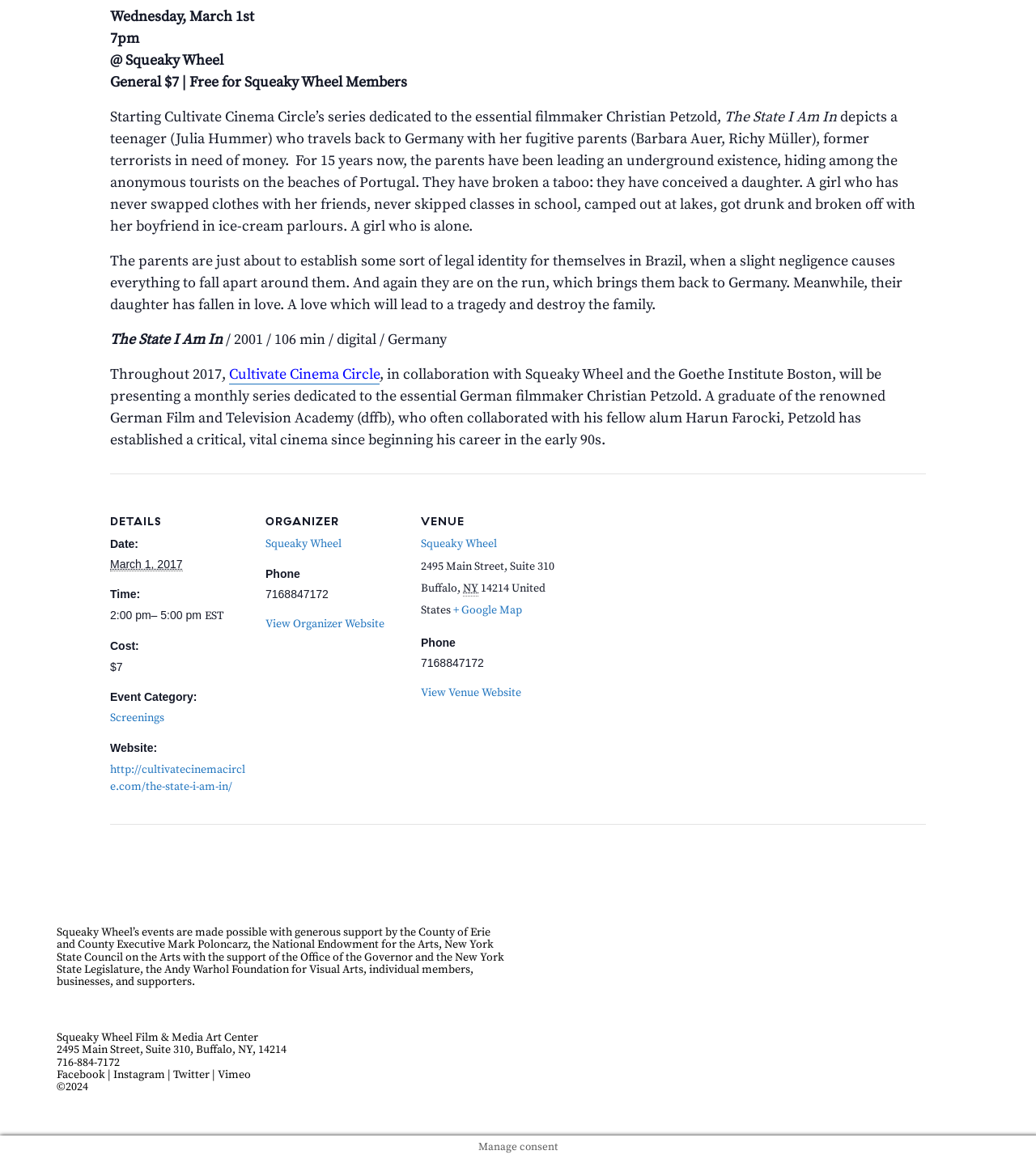What is the name of the film being screened?
Please use the image to provide a one-word or short phrase answer.

The State I Am In